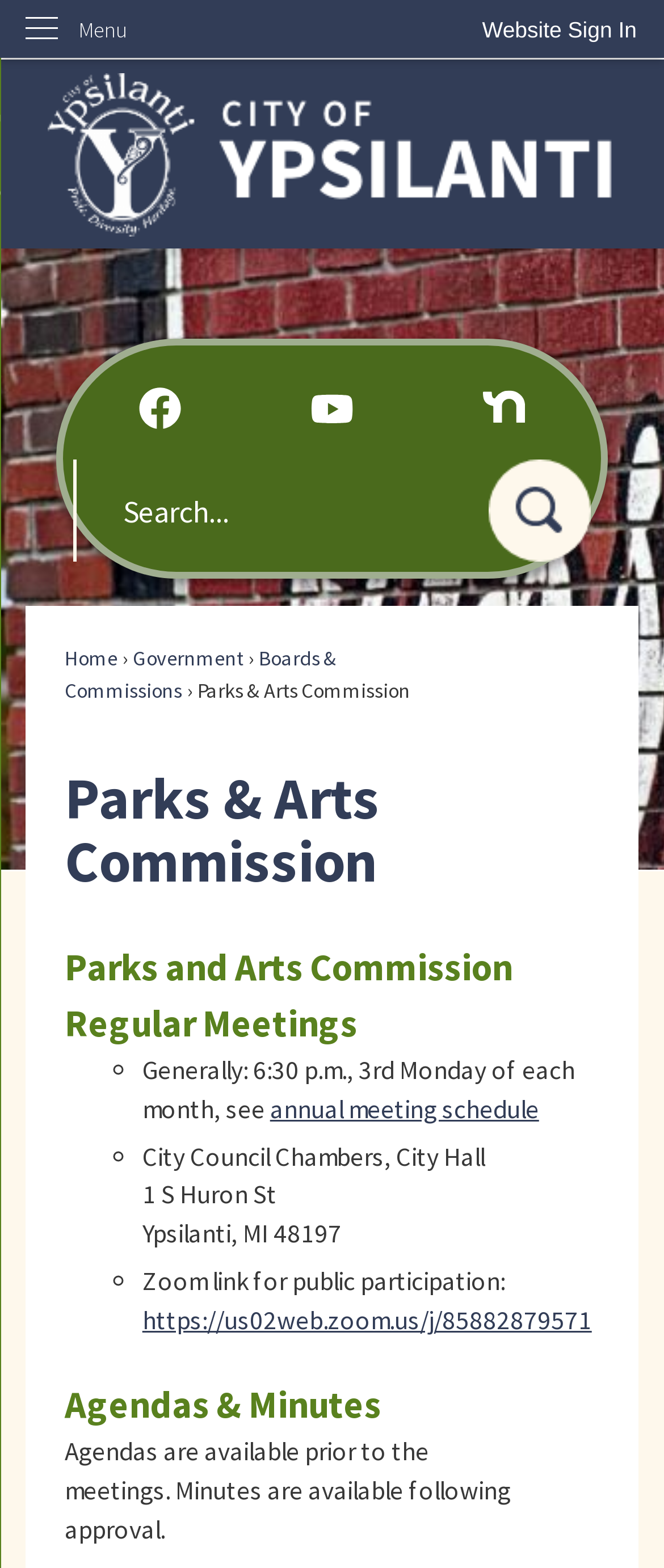Answer briefly with one word or phrase:
How often do the regular meetings take place?

3rd Monday of each month